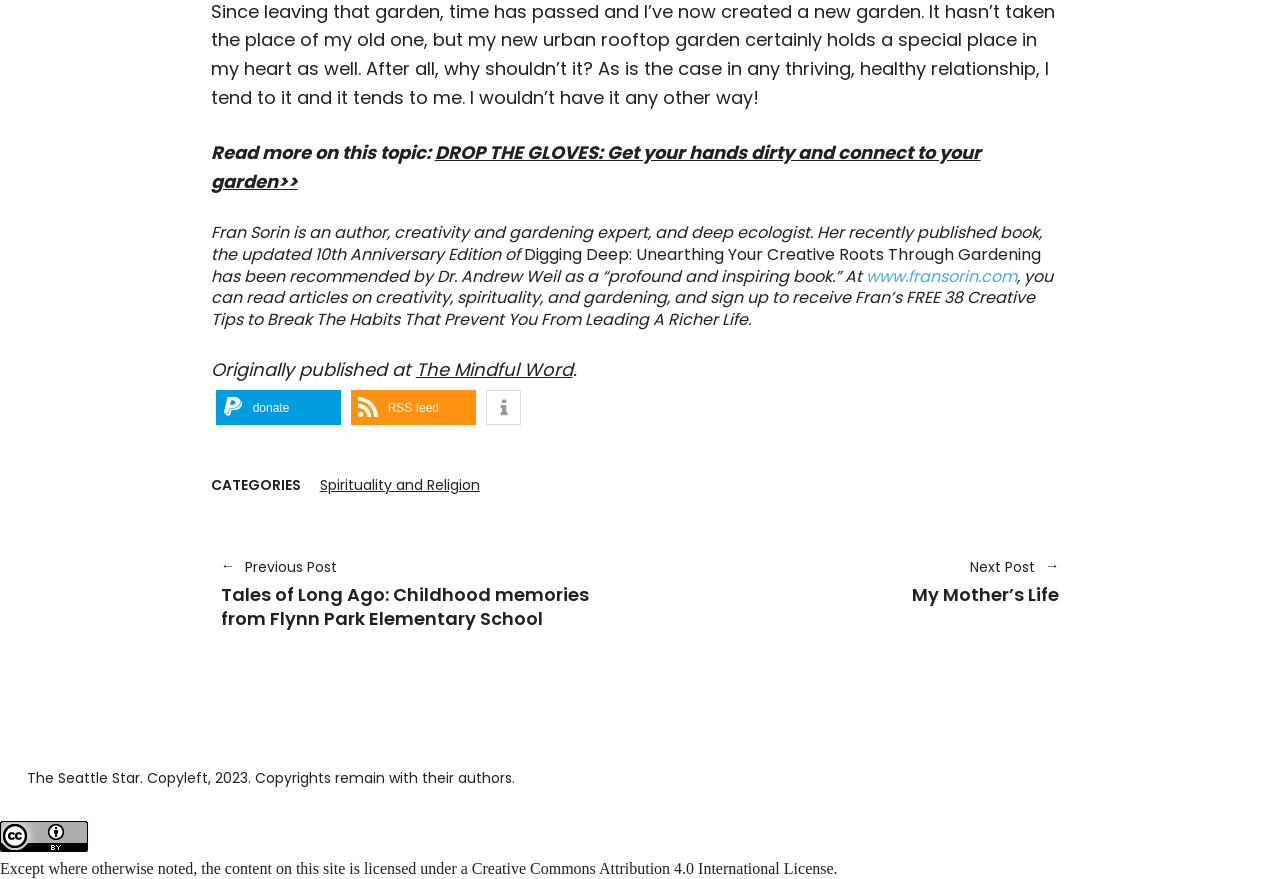How many buttons are there in the donation section?
Using the image provided, answer with just one word or phrase.

3